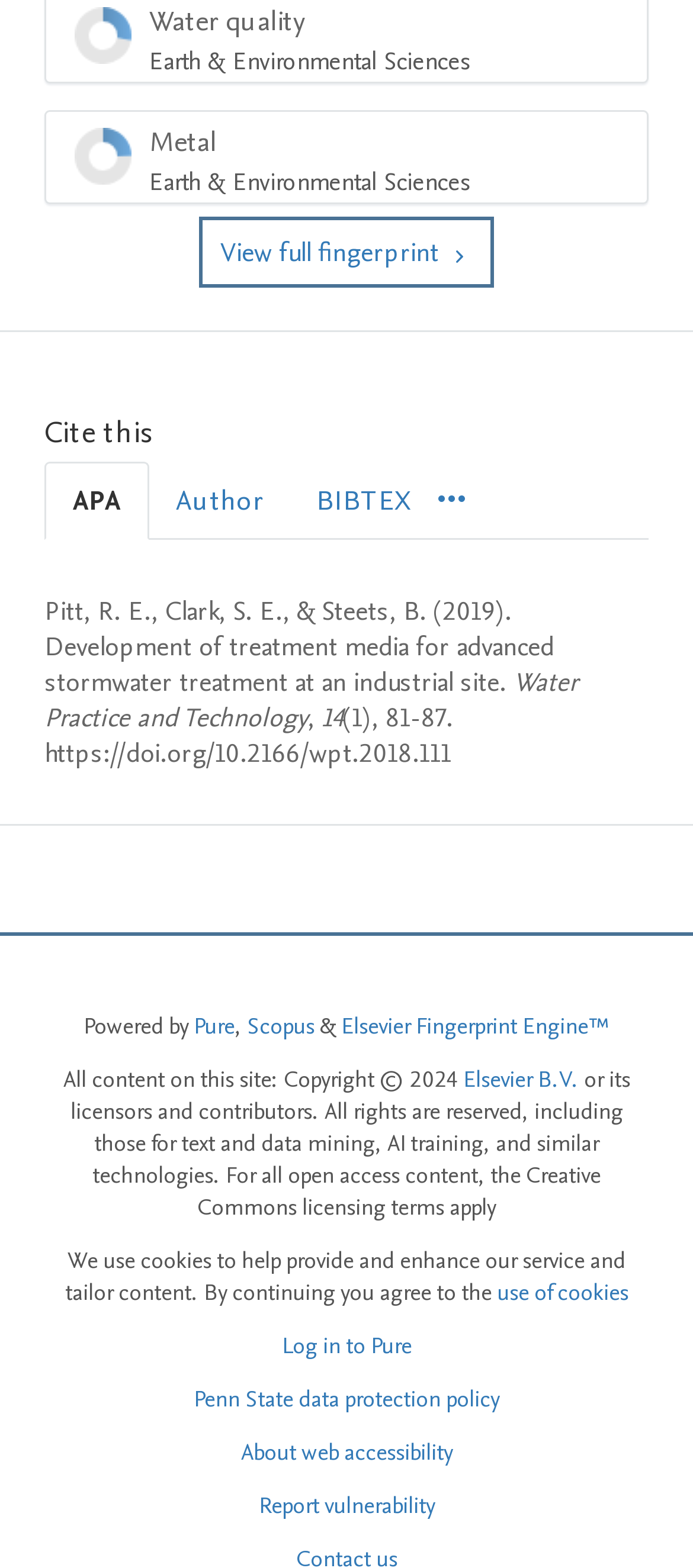Find the bounding box coordinates of the element to click in order to complete this instruction: "View full fingerprint". The bounding box coordinates must be four float numbers between 0 and 1, denoted as [left, top, right, bottom].

[0.287, 0.139, 0.713, 0.184]